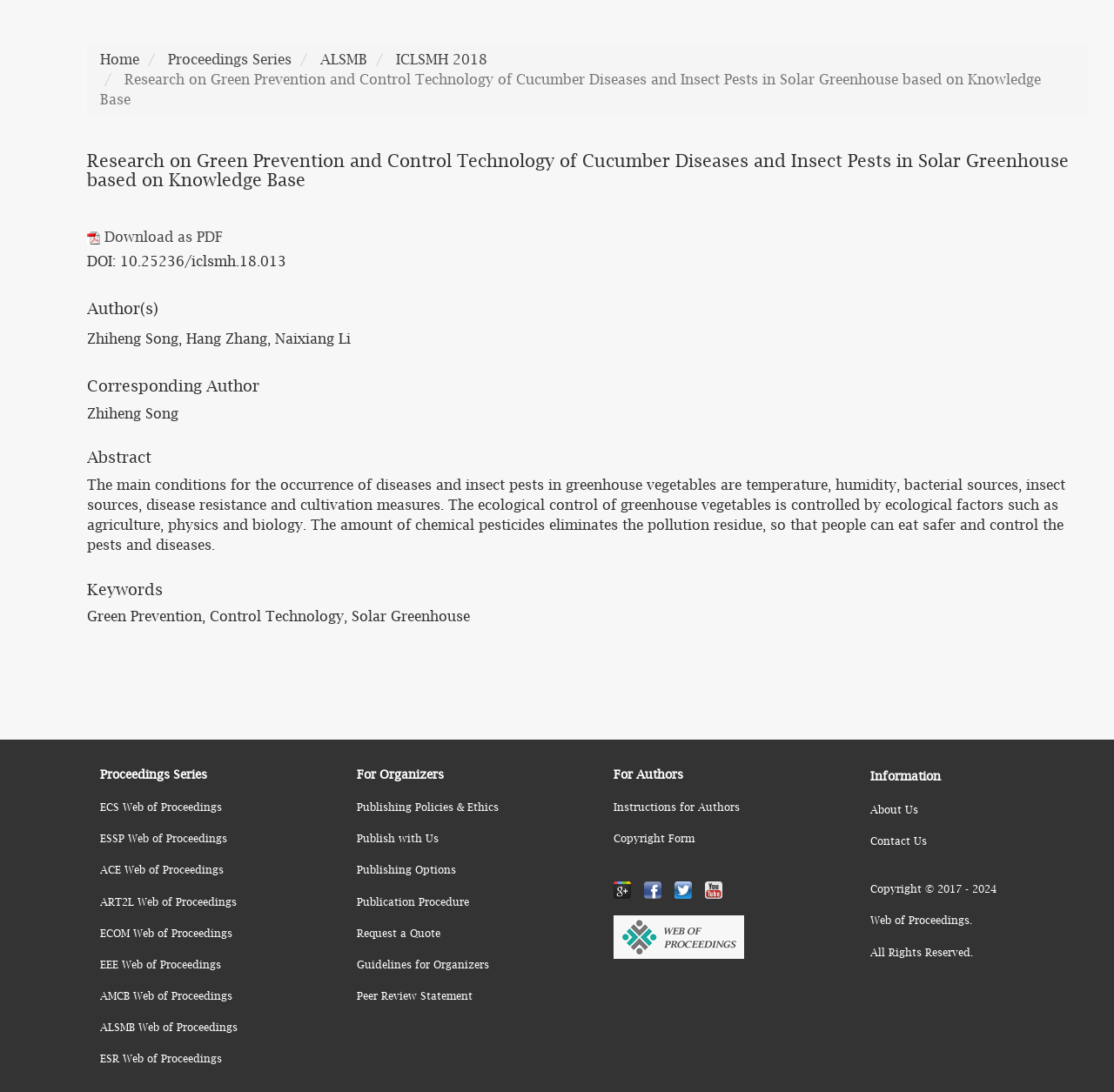Using the given element description, provide the bounding box coordinates (top-left x, top-left y, bottom-right x, bottom-right y) for the corresponding UI element in the screenshot: Download as PDF

[0.078, 0.209, 0.2, 0.224]